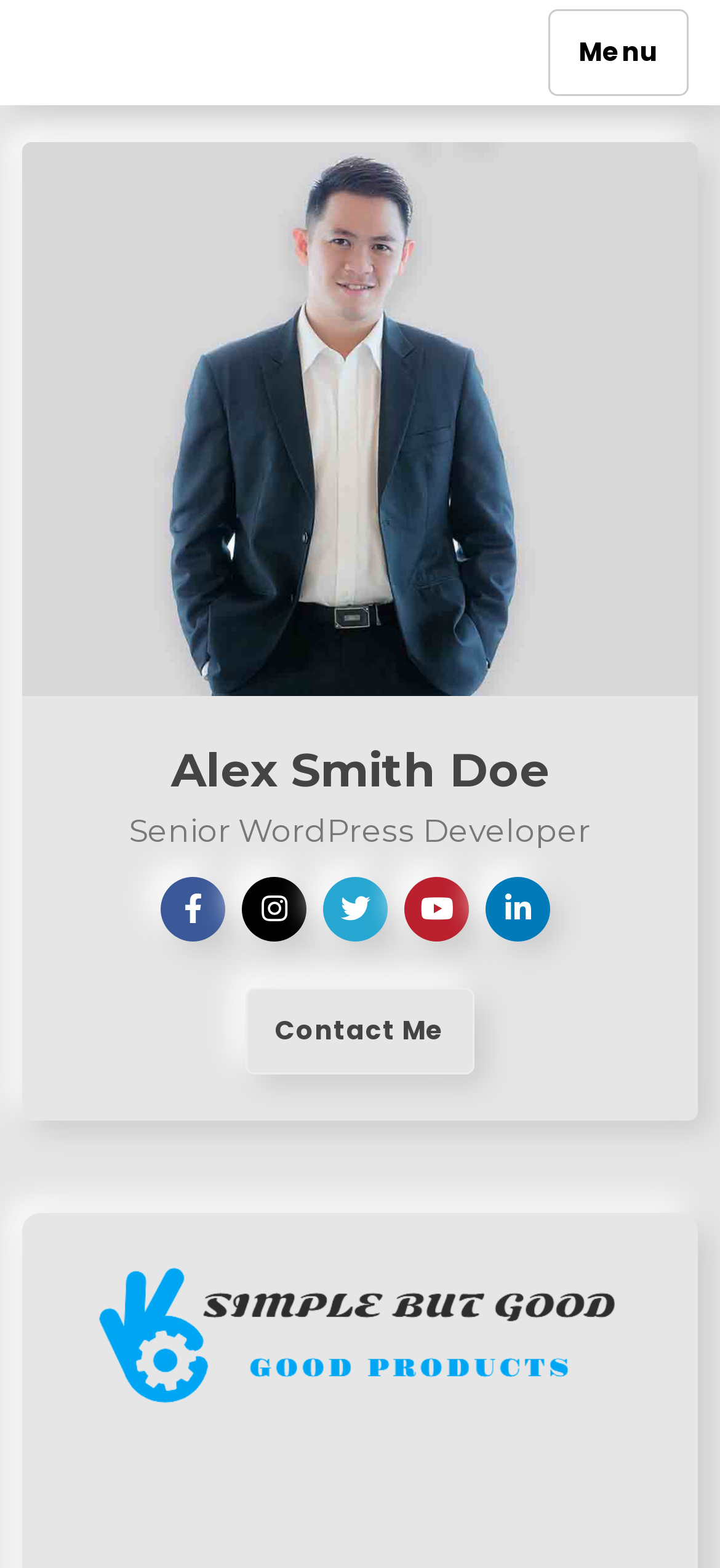What is the profile image located below?
Offer a detailed and full explanation in response to the question.

The profile image is located below the menu button, which is positioned at the top right corner of the webpage, indicated by the bounding box coordinates [0.762, 0.006, 0.956, 0.061].